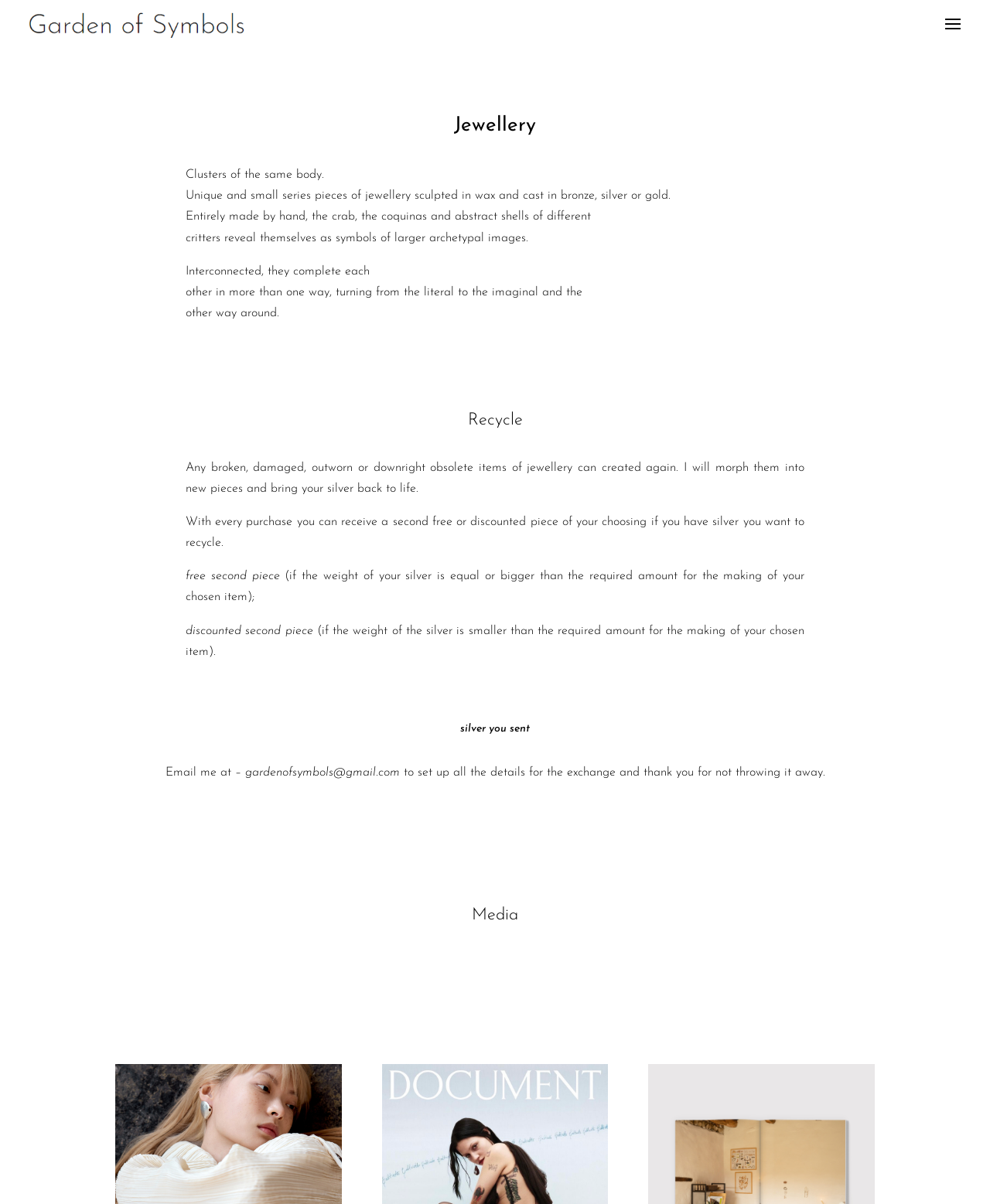Bounding box coordinates should be in the format (top-left x, top-left y, bottom-right x, bottom-right y) and all values should be floating point numbers between 0 and 1. Determine the bounding box coordinate for the UI element described as: SHOP WINES

None